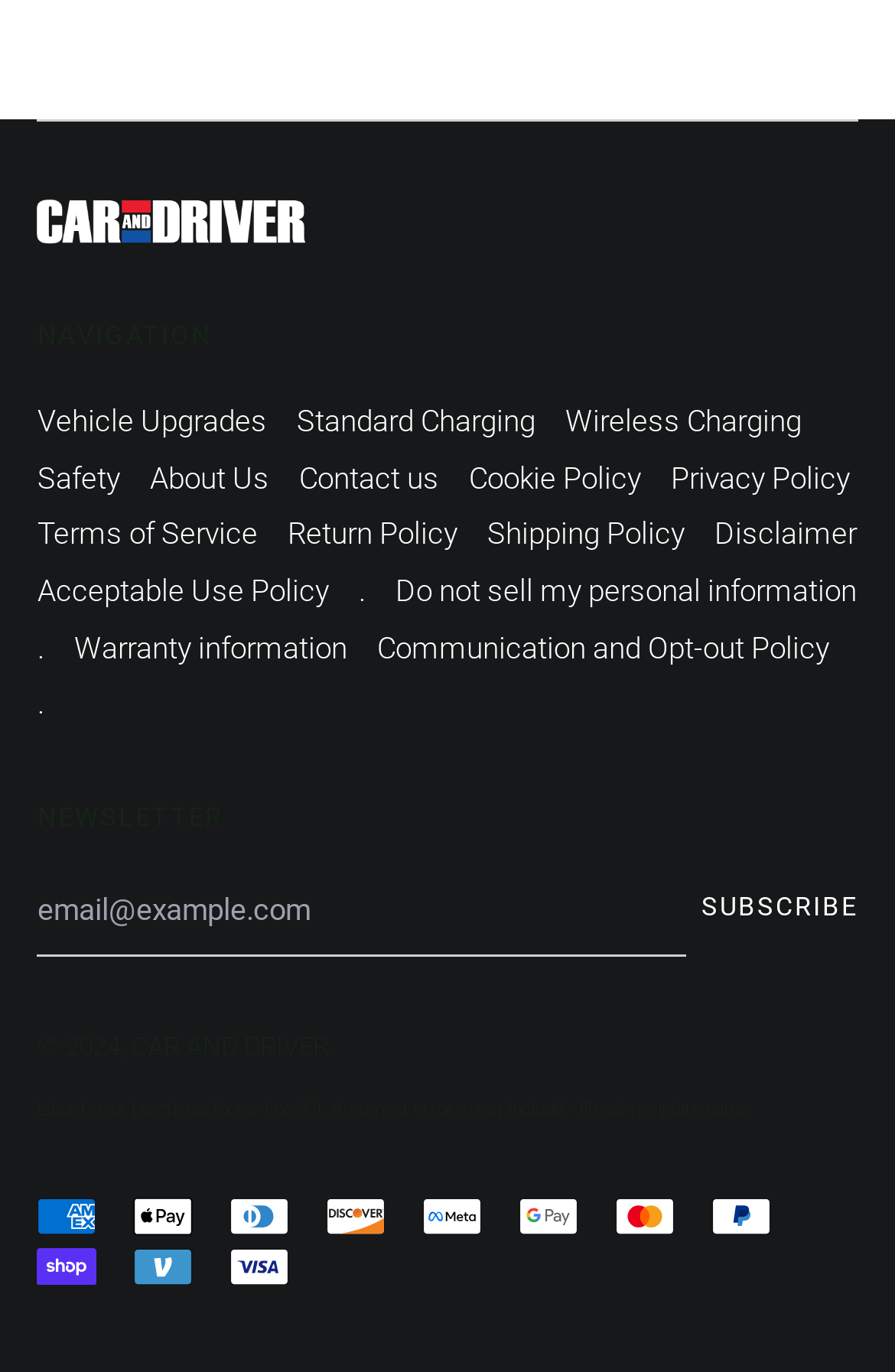Identify the bounding box coordinates of the clickable section necessary to follow the following instruction: "Click on Wireless Charging". The coordinates should be presented as four float numbers from 0 to 1, i.e., [left, top, right, bottom].

[0.631, 0.294, 0.896, 0.319]